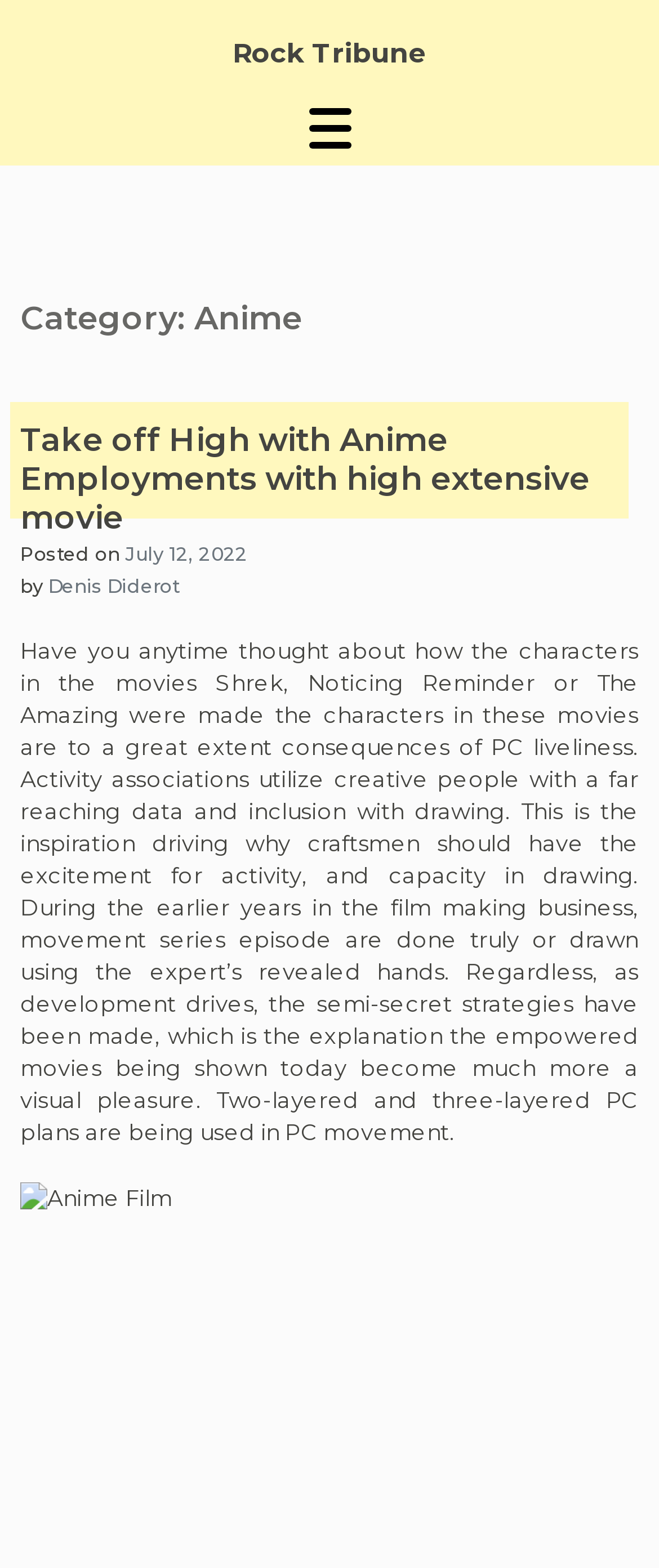Provide a thorough description of this webpage.

The webpage is about anime and has a title "Anime – Rock Tribune" at the top. Below the title, there is a link "Rock Tribune" positioned slightly to the right. To the right of the link, there is a button with no text, which is not expanded and controls the primary menu.

Below these elements, there is a header section that spans almost the entire width of the page. Within this section, there is a heading "Category: Anime" at the top, followed by another heading "Take off High with Anime Employments with high extensive movie" which is also a link. The heading and link are positioned at the top-left of the section.

Below the headings, there is a section with text "Posted on" followed by a link "July 12, 2022" which also has a time element associated with it. To the right of this section, there is a text "by" followed by a link "Denis Diderot".

The main content of the webpage is a long paragraph of text that discusses the creation of characters in movies such as Shrek and The Amazing, and how computer animation has evolved over the years. This text spans almost the entire width of the page and is positioned below the header section.